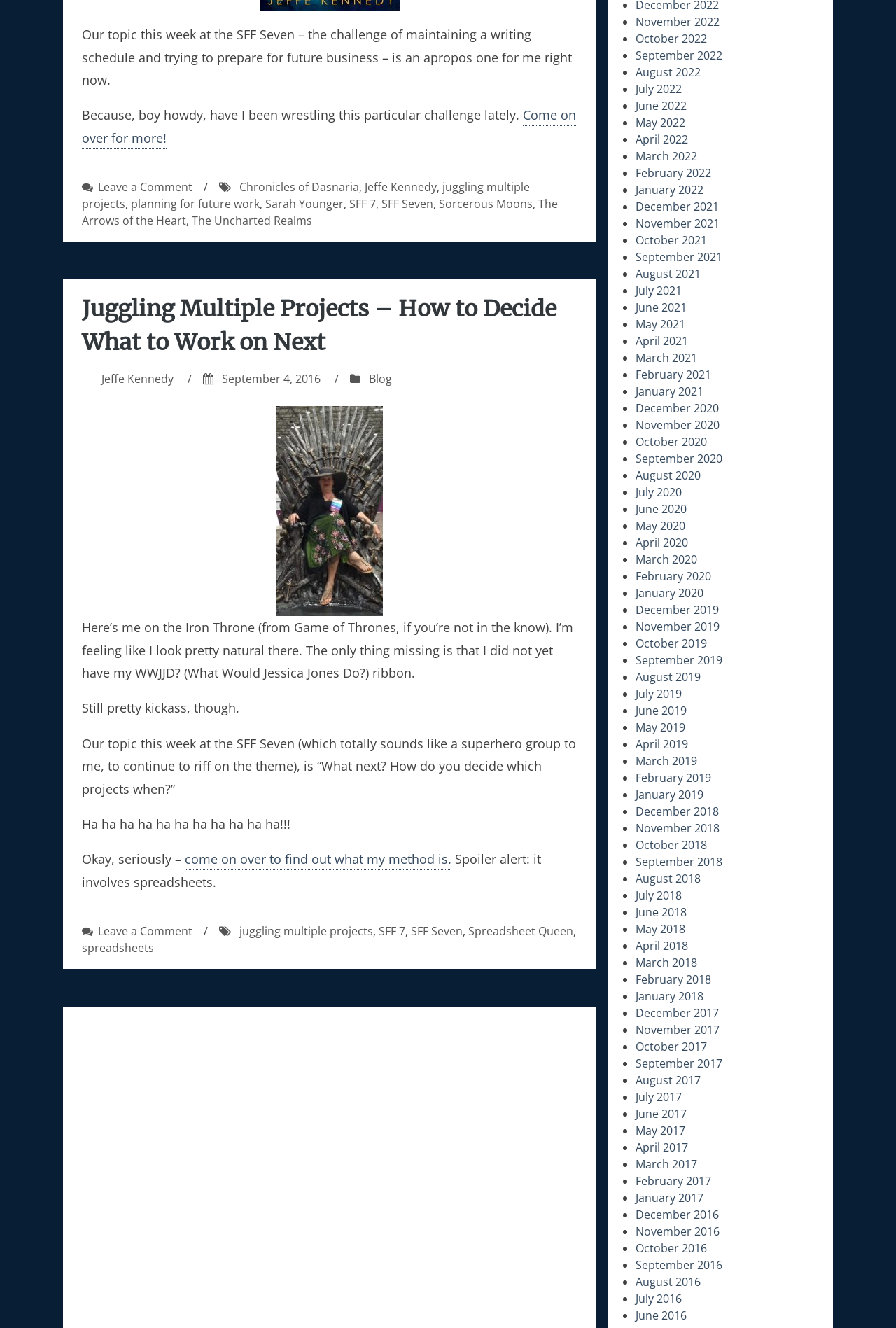Point out the bounding box coordinates of the section to click in order to follow this instruction: "Check out the article about planning future books while keeping up with current deadlines".

[0.11, 0.135, 0.215, 0.147]